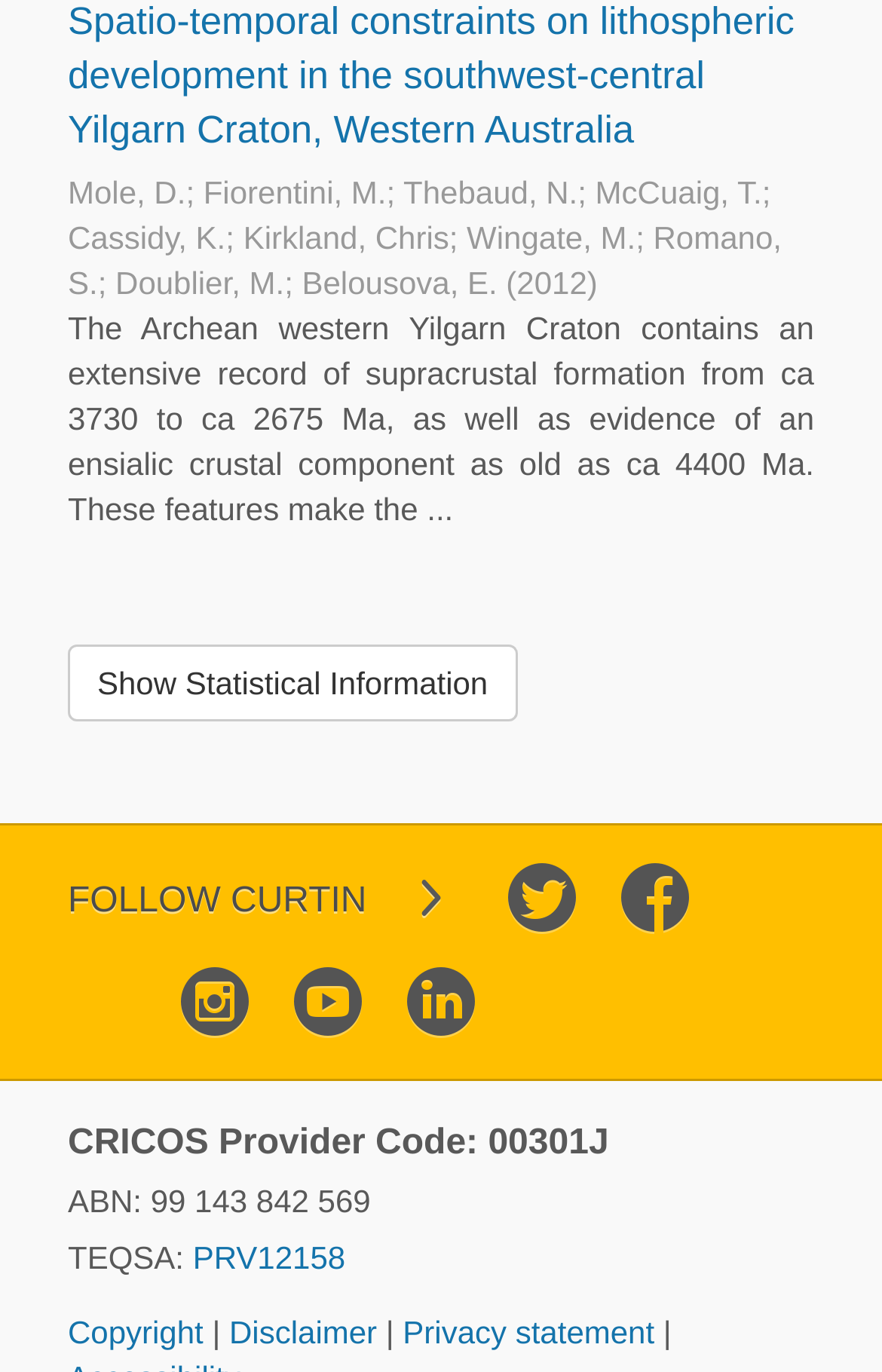Please identify the coordinates of the bounding box that should be clicked to fulfill this instruction: "View TEQSA information".

[0.219, 0.903, 0.392, 0.93]